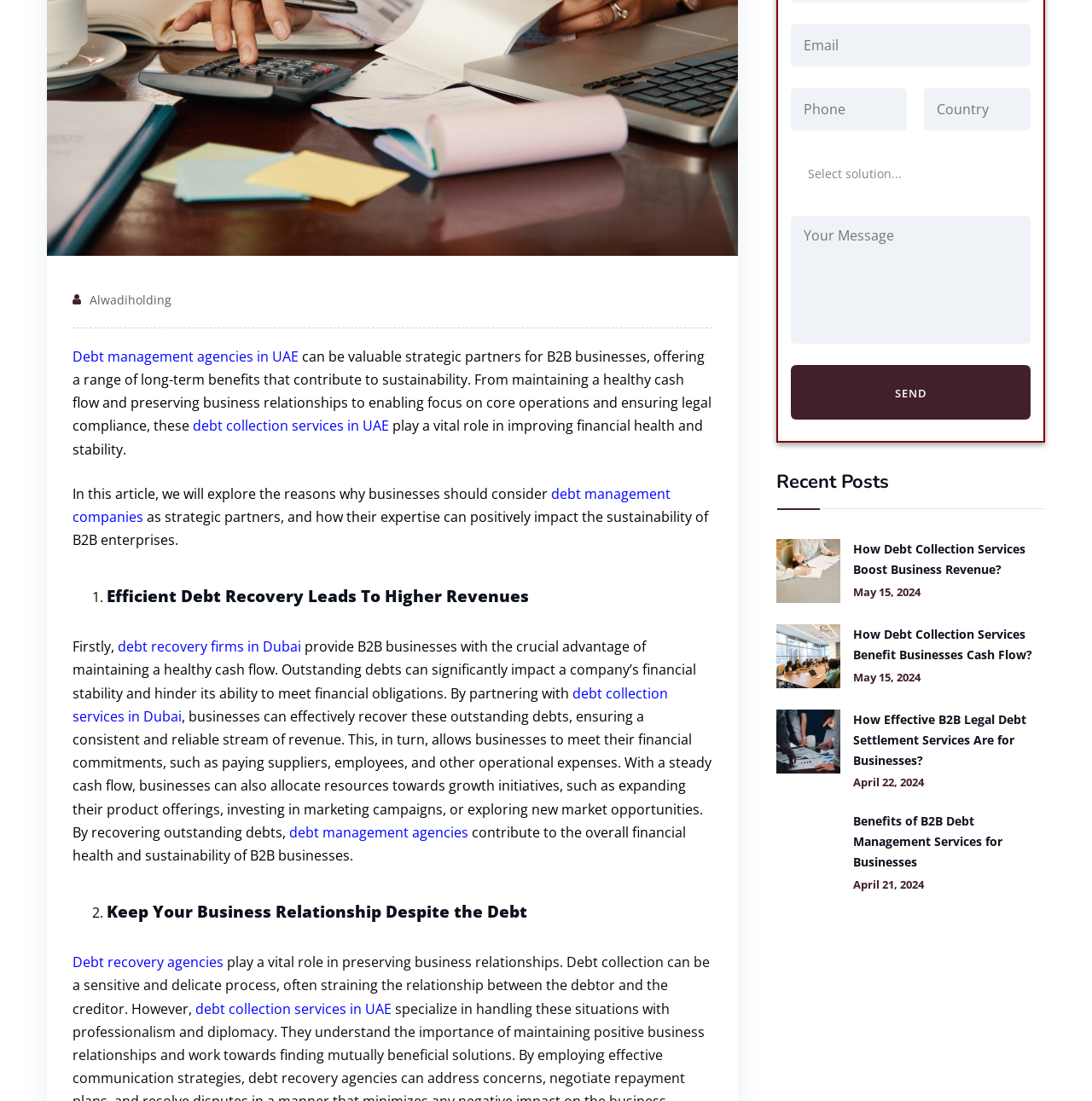From the given element description: "value="Send"", find the bounding box for the UI element. Provide the coordinates as four float numbers between 0 and 1, in the order [left, top, right, bottom].

[0.724, 0.332, 0.944, 0.381]